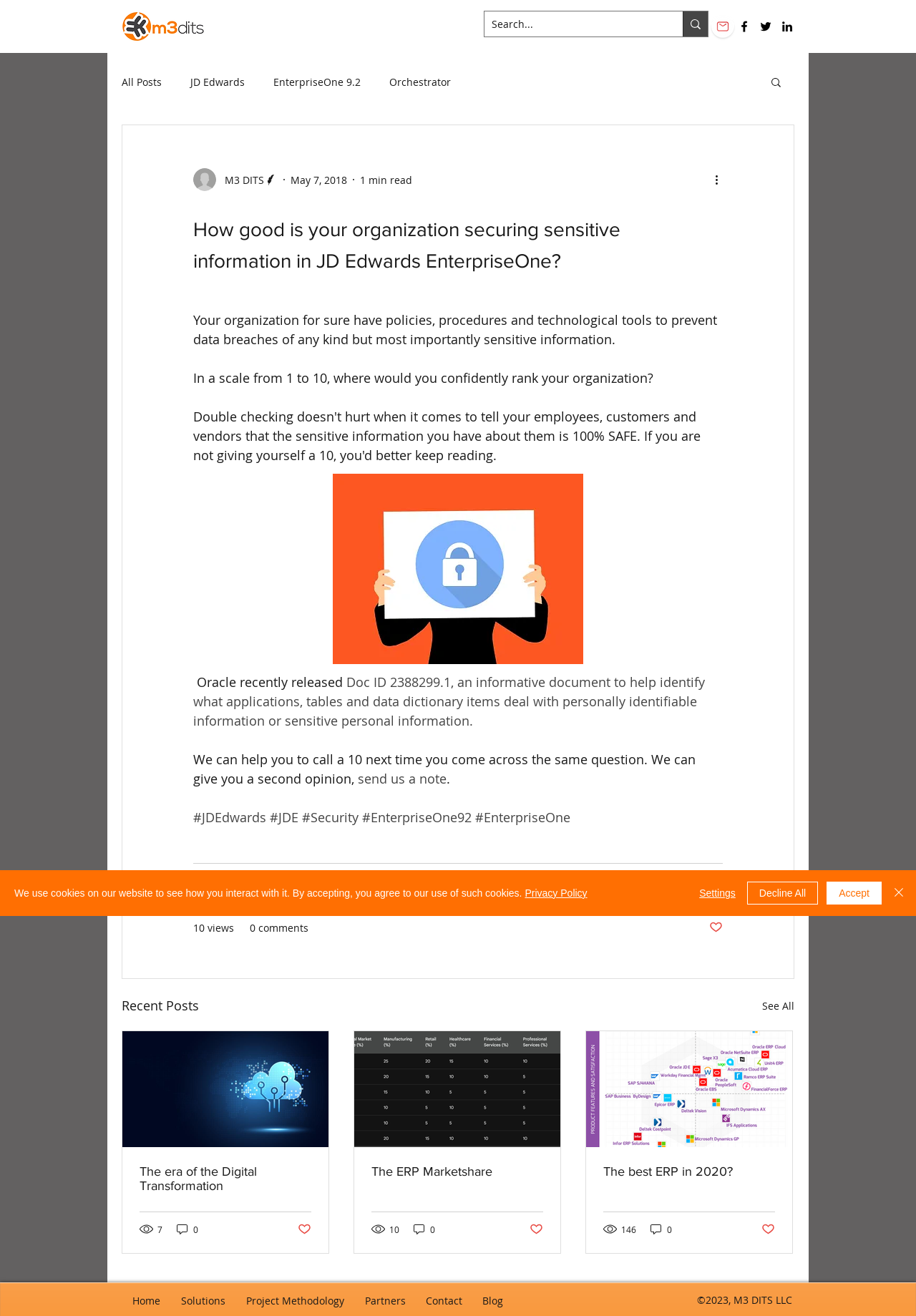Provide a one-word or short-phrase response to the question:
What is the author's profession?

Writer